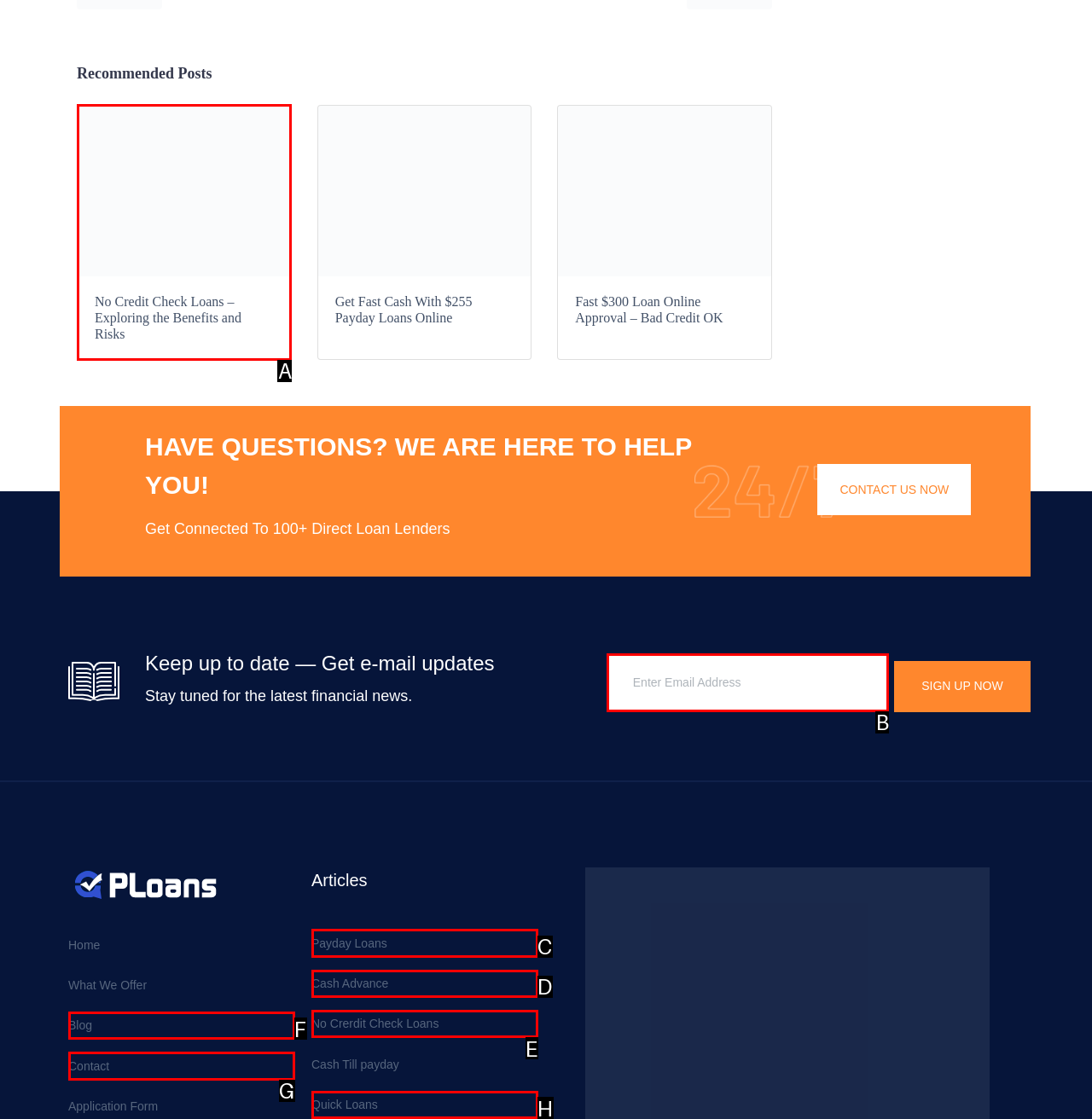Select the correct HTML element to complete the following task: Search for a term
Provide the letter of the choice directly from the given options.

None